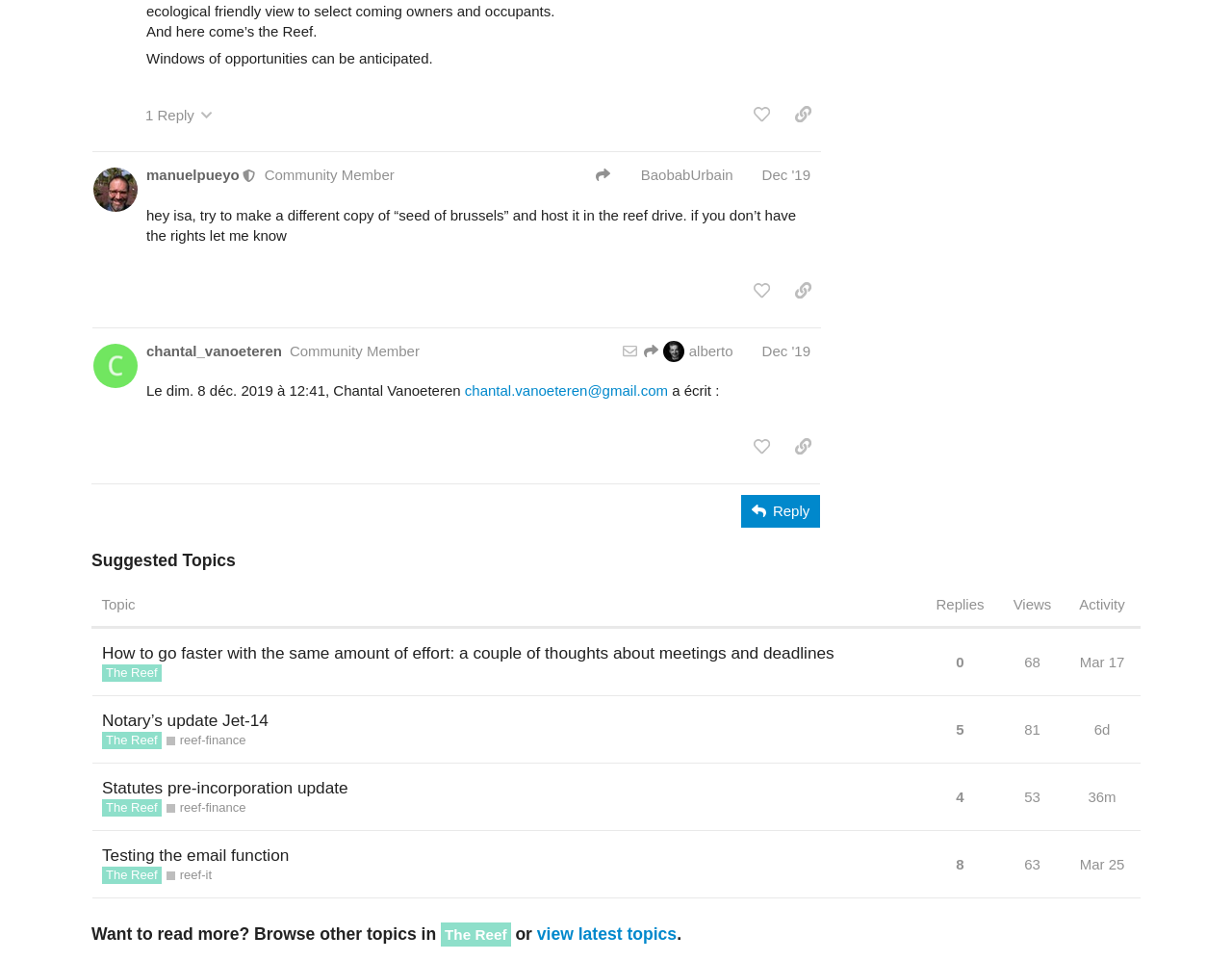Find the bounding box coordinates for the area that must be clicked to perform this action: "View suggested topic".

[0.075, 0.606, 0.926, 0.652]